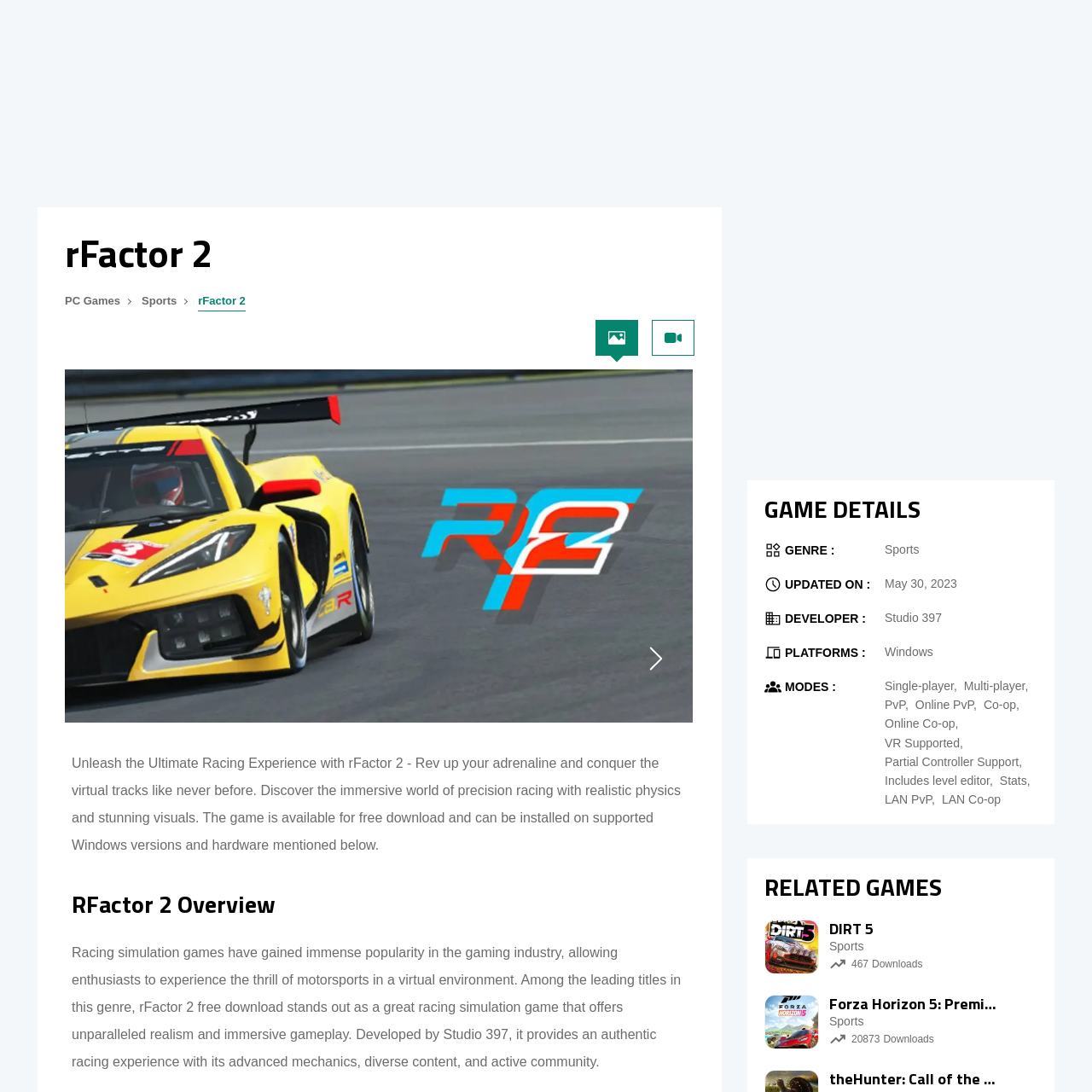Direct your attention to the image marked by the red box and answer the given question using a single word or phrase:
On which platform is rFactor 2 available for download?

Windows